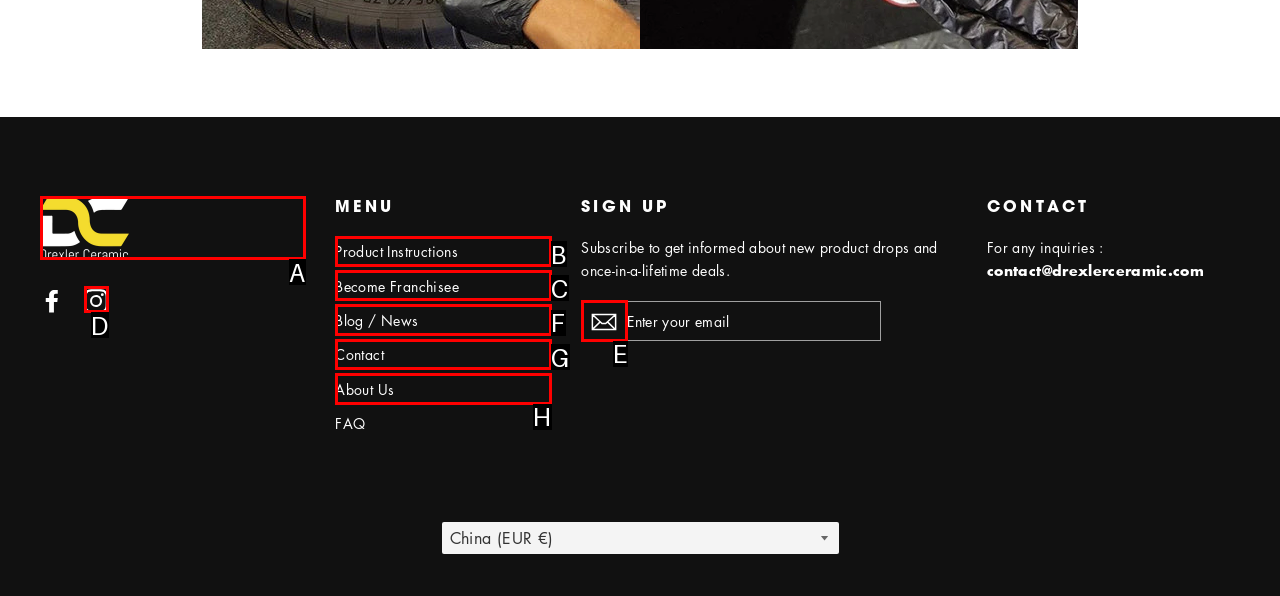Identify the HTML element that corresponds to the following description: Become Franchisee. Provide the letter of the correct option from the presented choices.

C